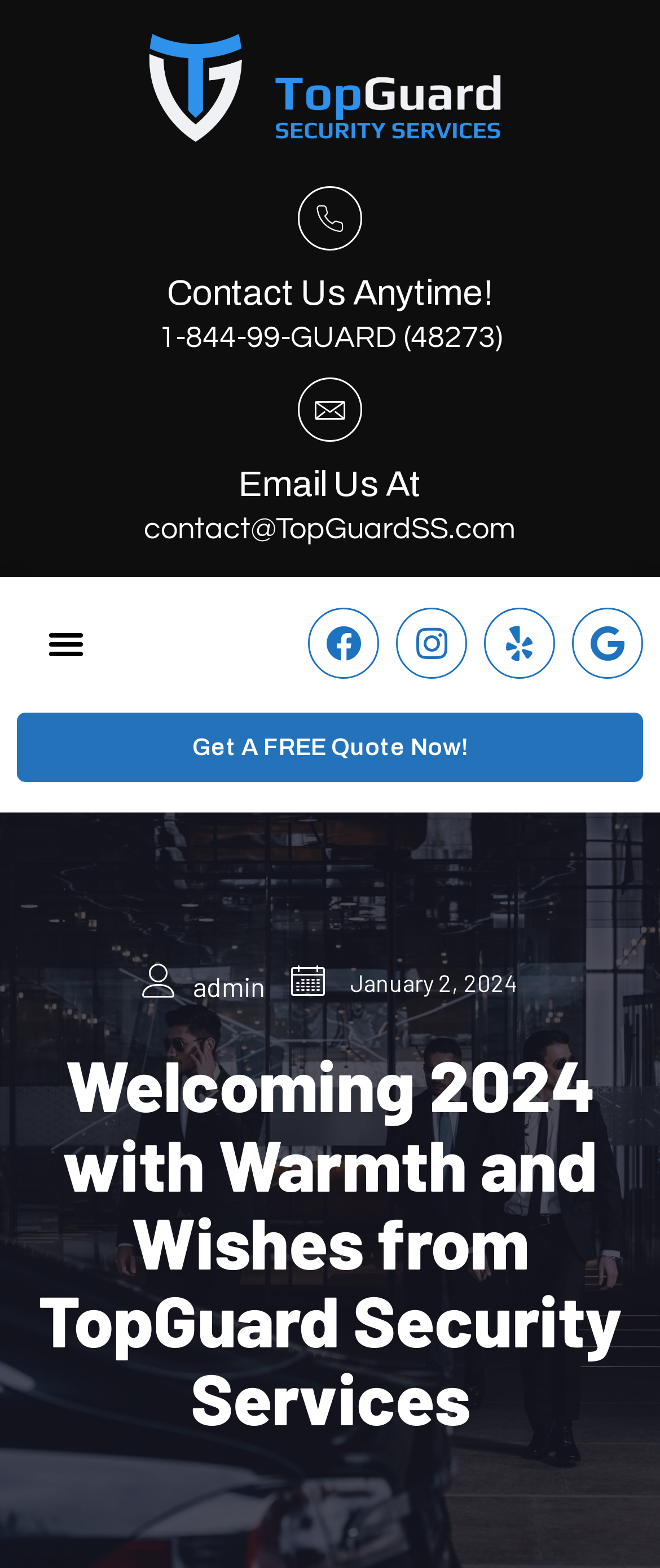Identify the bounding box coordinates of the part that should be clicked to carry out this instruction: "Email TopGuard Security Services".

[0.218, 0.327, 0.782, 0.348]